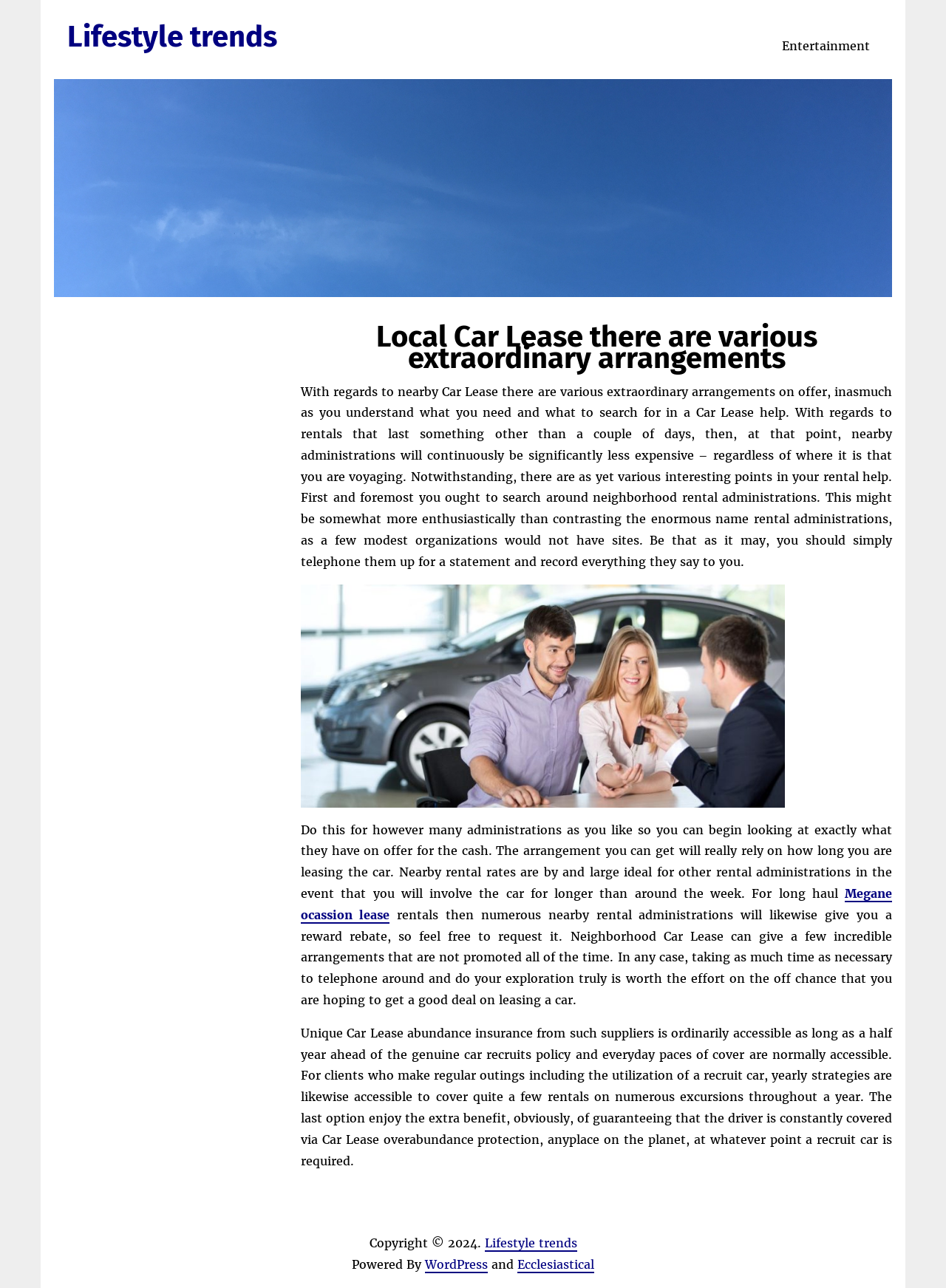What is the copyright year of the webpage?
Using the image as a reference, answer with just one word or a short phrase.

2024